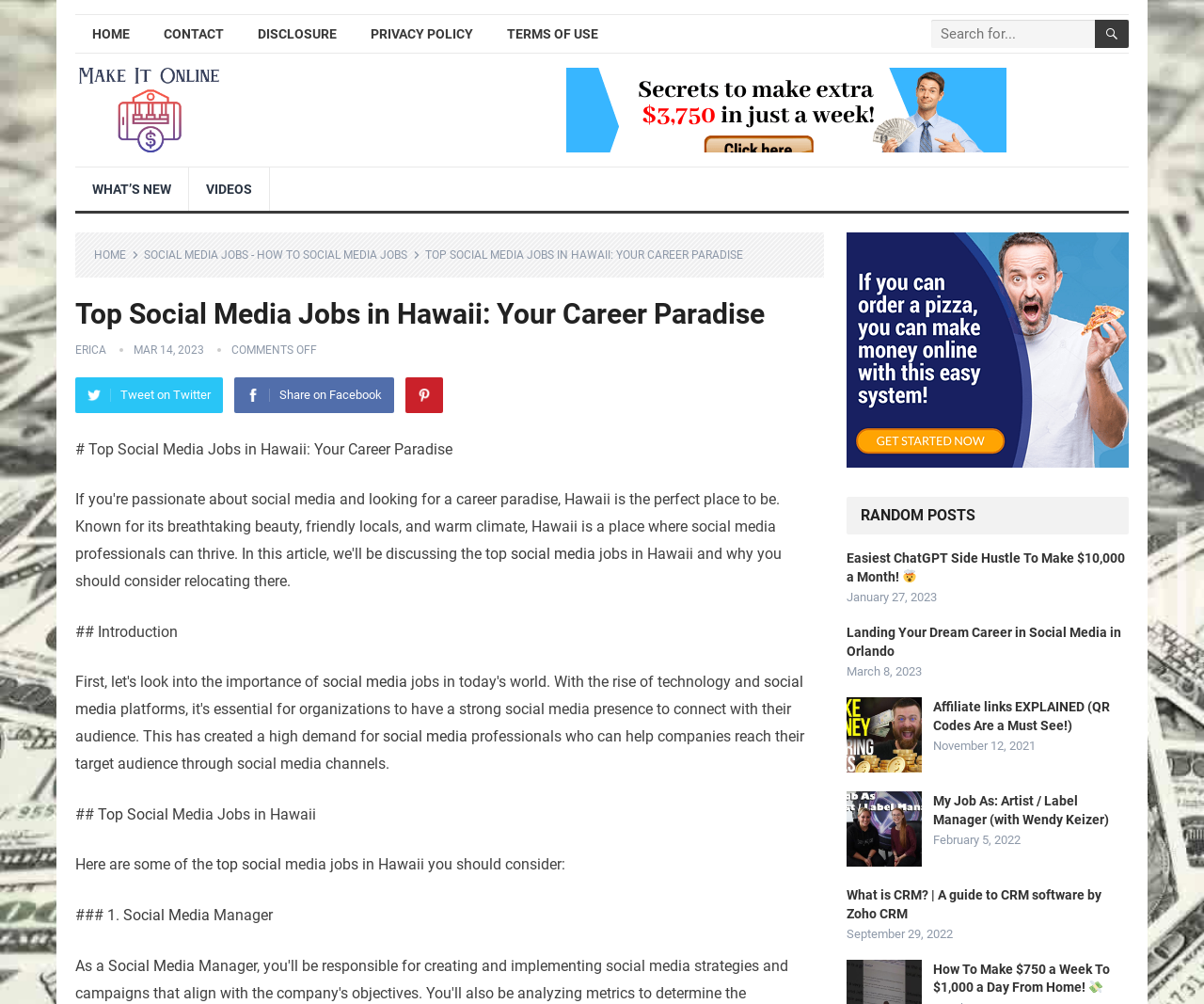Respond with a single word or phrase to the following question: What is the purpose of the searchbox on the webpage?

Search for...